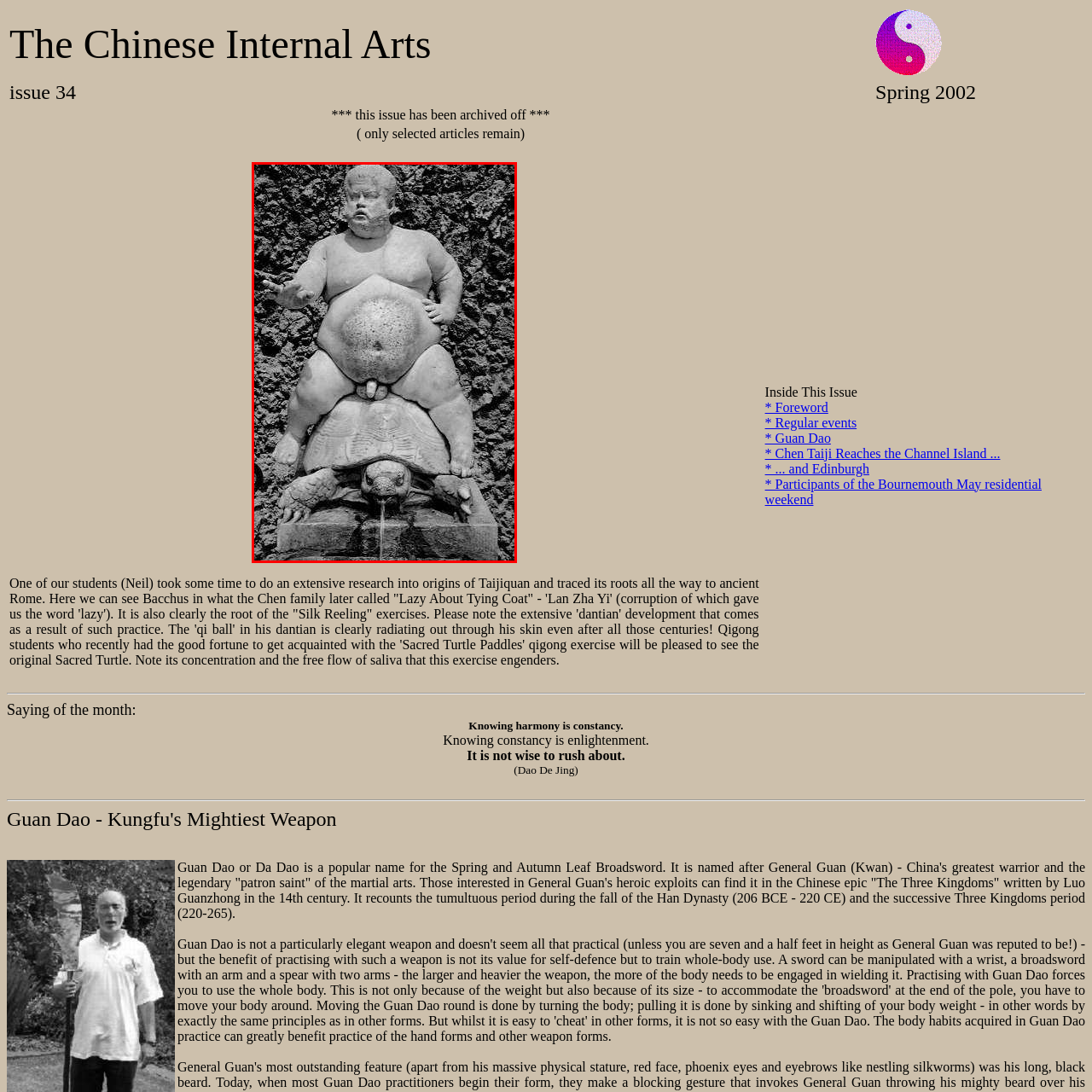Inspect the picture enclosed by the red border, What does the turtle symbolize in various cultures? Provide your answer as a single word or phrase.

Longevity and stability